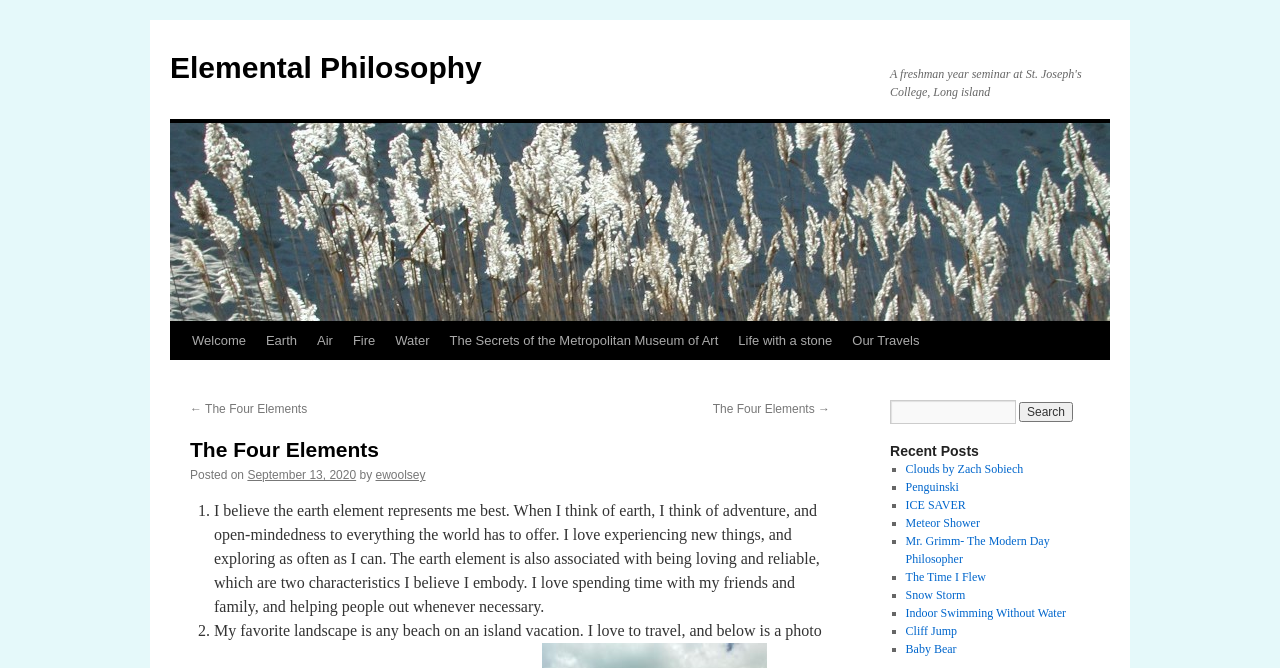Produce an extensive caption that describes everything on the webpage.

The webpage is about Elemental Philosophy, specifically focusing on the four elements: Earth, Air, Fire, and Water. At the top, there is a navigation menu with links to "Elemental Philosophy", "Skip to content", and "Welcome". Below this menu, there are links to each of the four elements, followed by a series of links to various articles, including "The Secrets of the Metropolitan Museum of Art" and "Our Travels".

On the left side of the page, there is a section with a heading "The Four Elements" and a paragraph of text describing the author's connection to the earth element. This section also includes a list with two items, each describing the author's personality traits related to the earth element.

On the right side of the page, there is a search bar with a button labeled "Search". Below the search bar, there is a section with a heading "Recent Posts" and a list of links to various articles, including "Clouds by Zach Sobiech" and "Cliff Jump". Each link is preceded by a bullet point marker.

At the bottom of the page, there are links to navigate to previous or next pages, labeled "← The Four Elements" and "The Four Elements →".